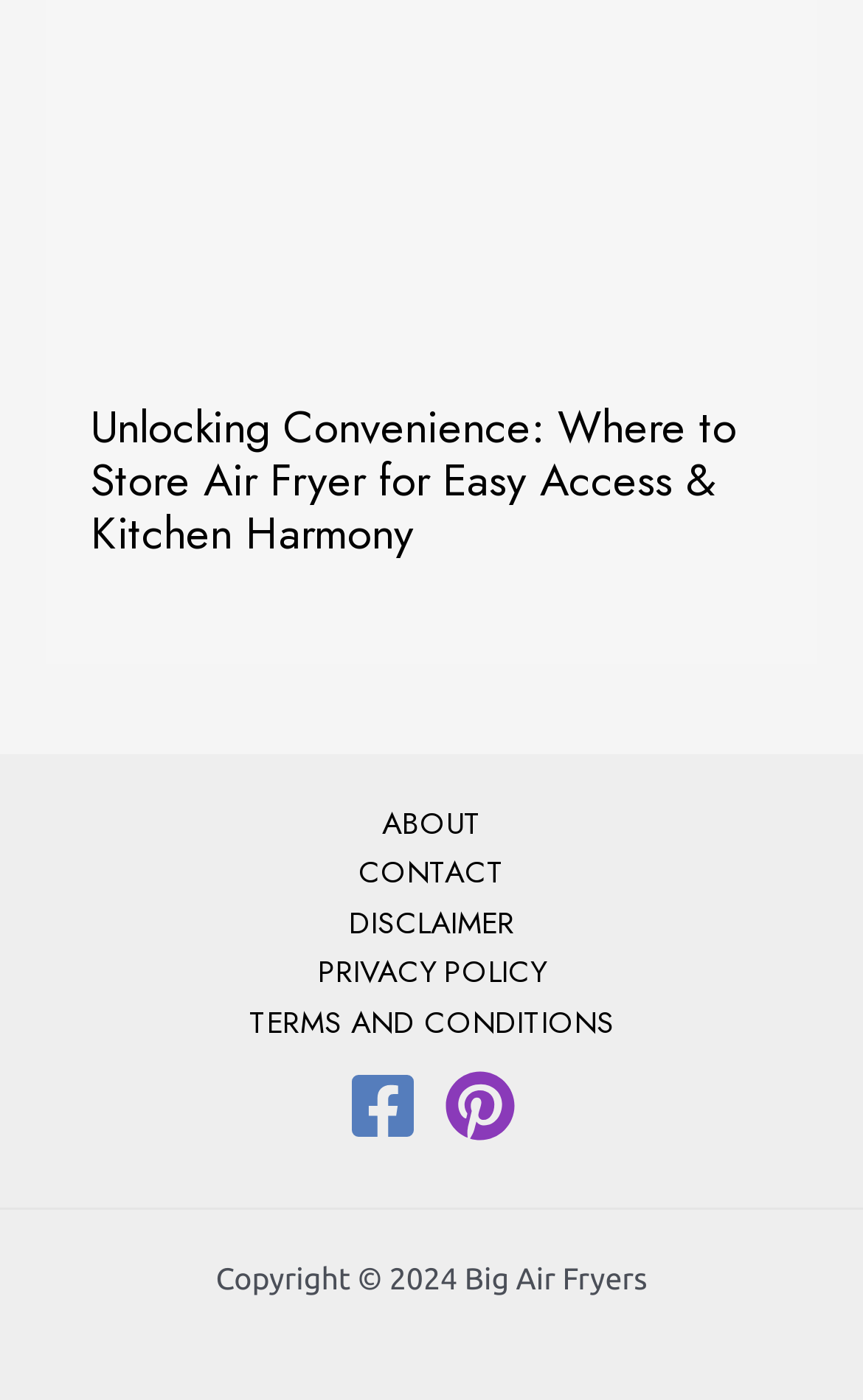Extract the bounding box coordinates for the described element: "Terms and Conditions". The coordinates should be represented as four float numbers between 0 and 1: [left, top, right, bottom].

[0.237, 0.713, 0.763, 0.748]